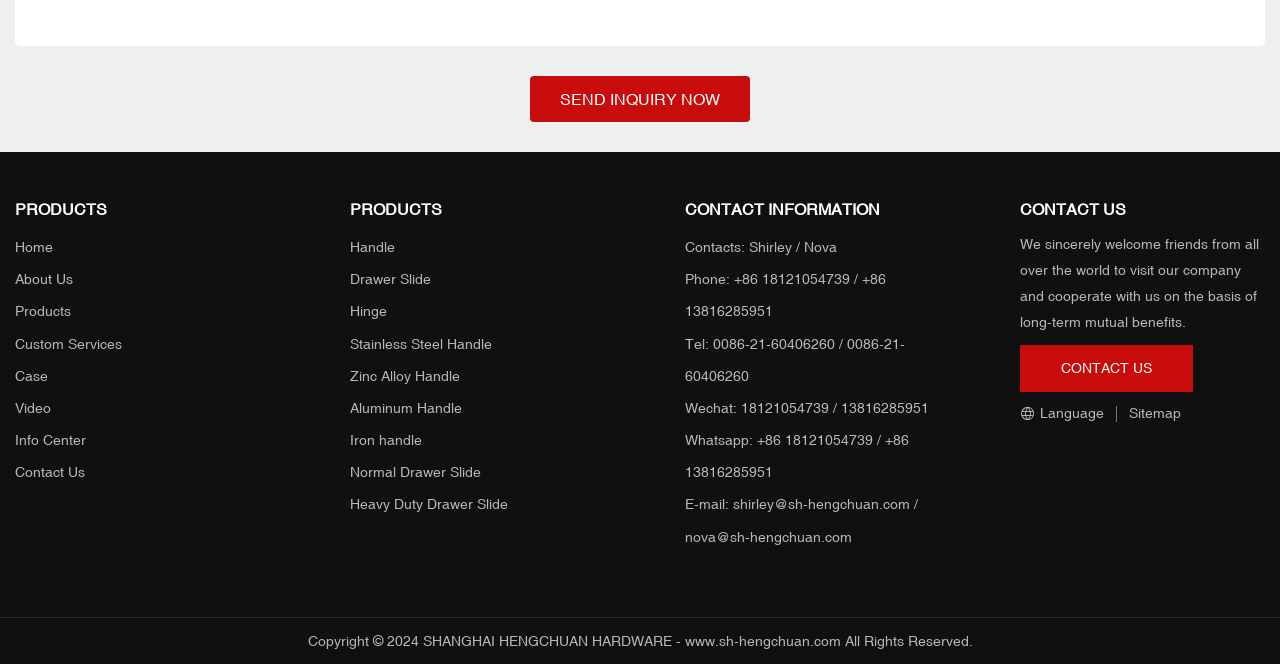Kindly provide the bounding box coordinates of the section you need to click on to fulfill the given instruction: "Contact 'Shirley' via email".

[0.573, 0.748, 0.711, 0.772]